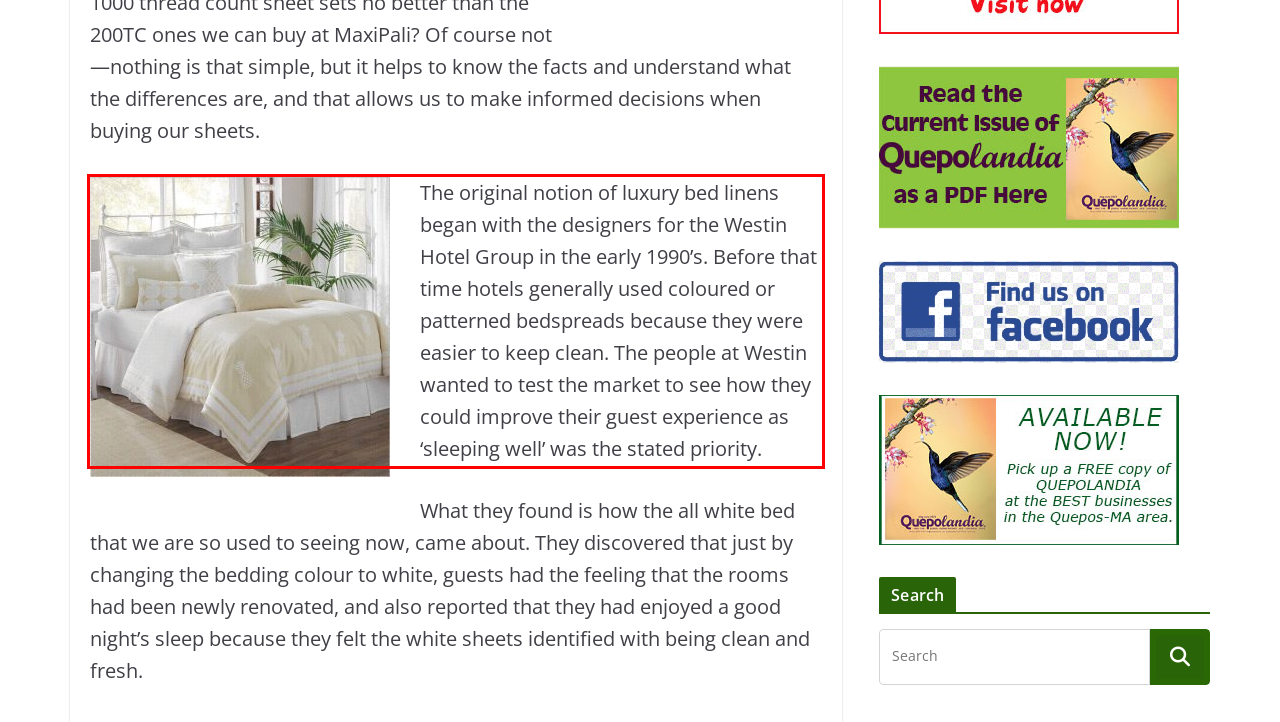With the provided screenshot of a webpage, locate the red bounding box and perform OCR to extract the text content inside it.

The original notion of luxury bed linens began with the designers for the Westin Hotel Group in the early 1990’s. Before that time hotels generally used coloured or patterned bedspreads because they were easier to keep clean. The people at Westin wanted to test the market to see how they could improve their guest experience as ‘sleeping well’ was the stated priority.